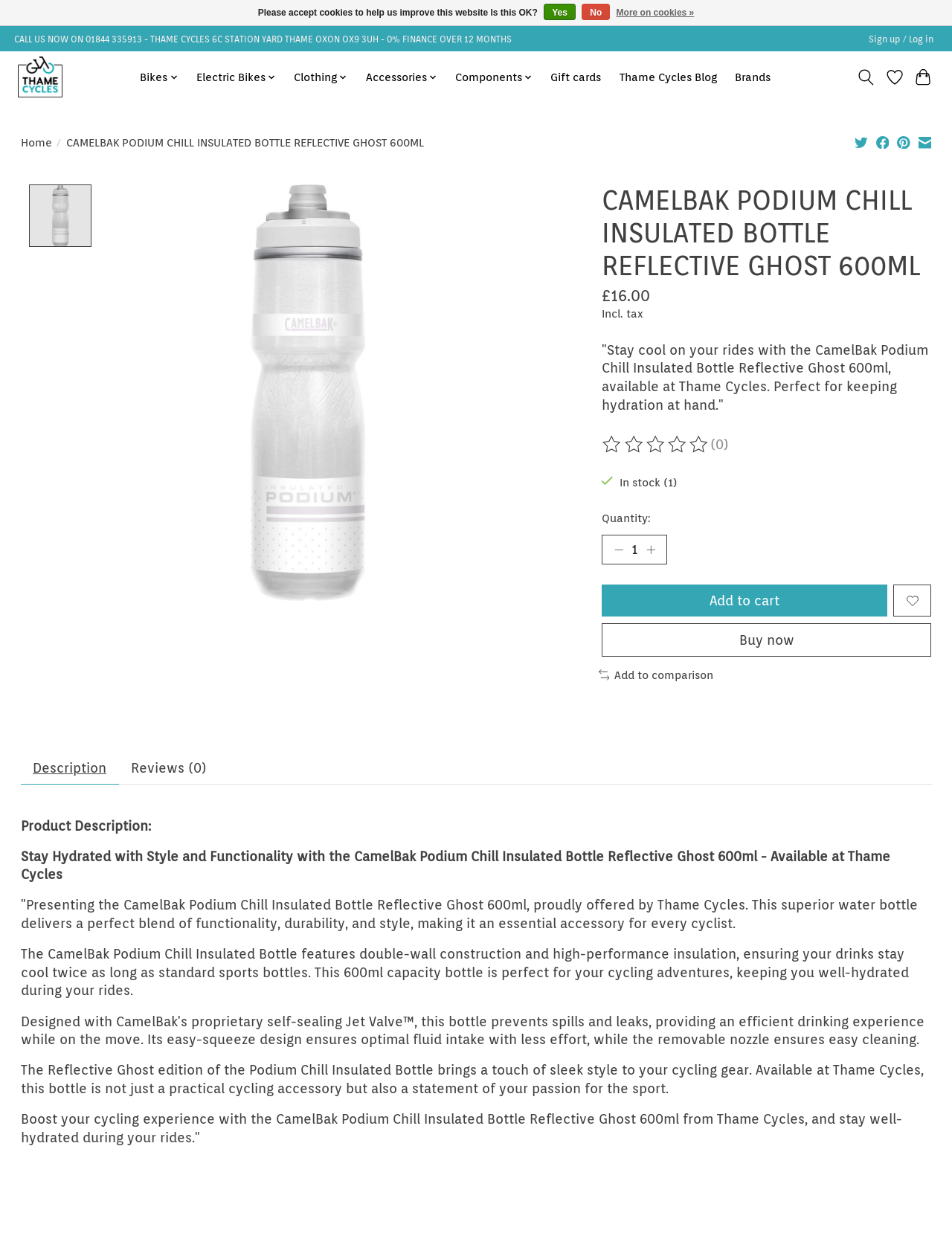Please locate the bounding box coordinates of the element's region that needs to be clicked to follow the instruction: "Click the 'Sign up / Log in' link". The bounding box coordinates should be provided as four float numbers between 0 and 1, i.e., [left, top, right, bottom].

[0.908, 0.024, 0.985, 0.038]